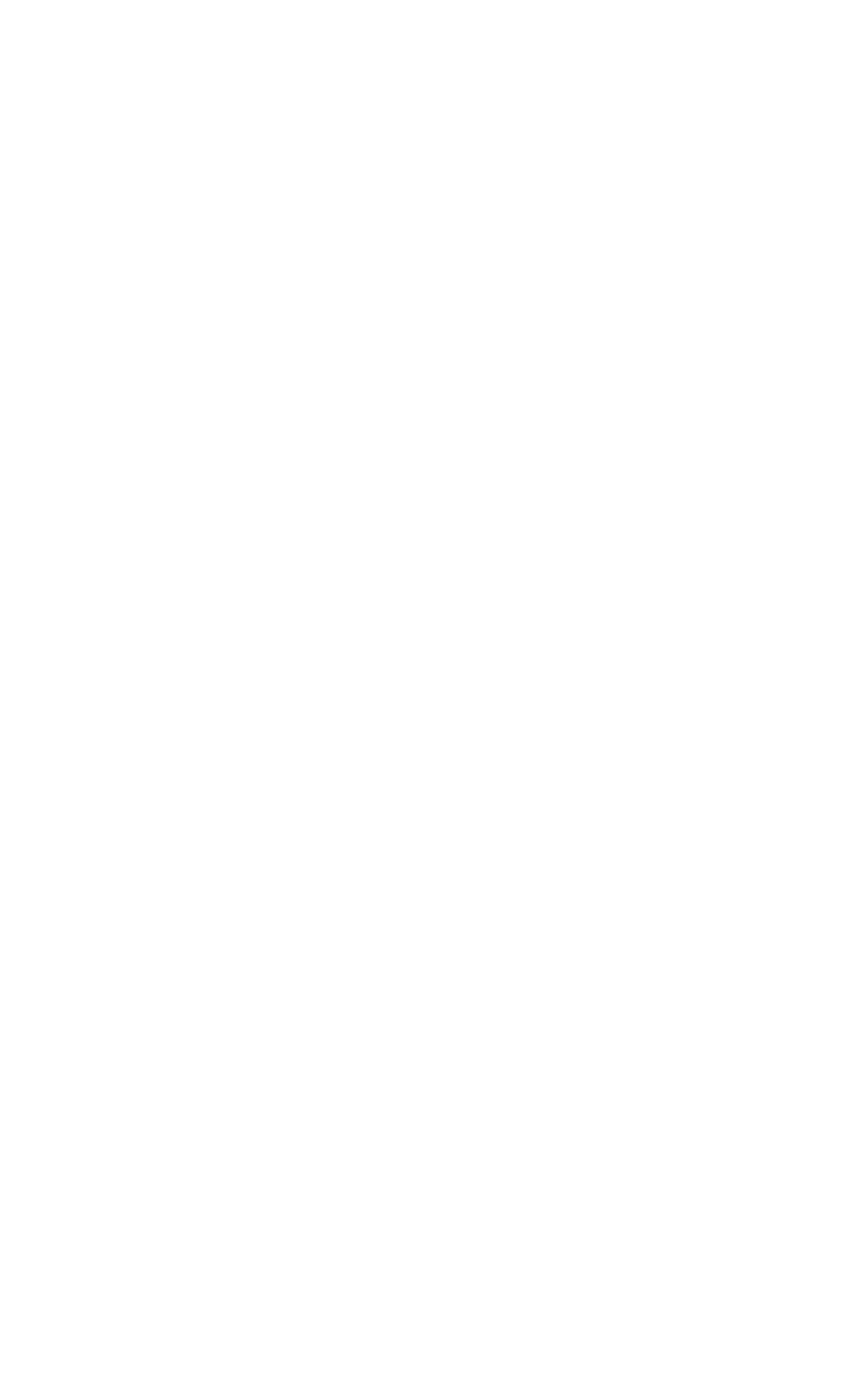Provide a brief response to the question below using a single word or phrase: 
How many links are there at the bottom of the webpage?

2